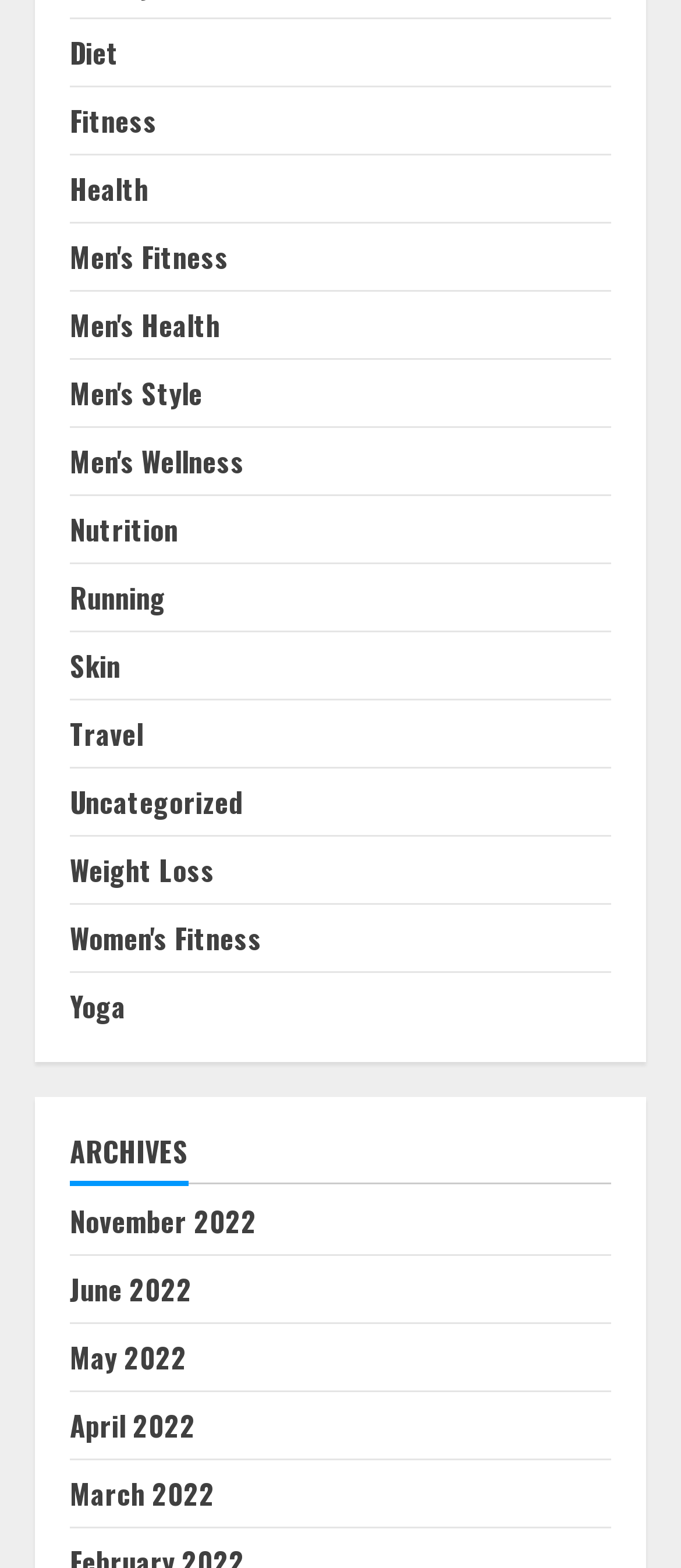Are there any categories related to women's fitness?
Answer with a single word or phrase, using the screenshot for reference.

Yes